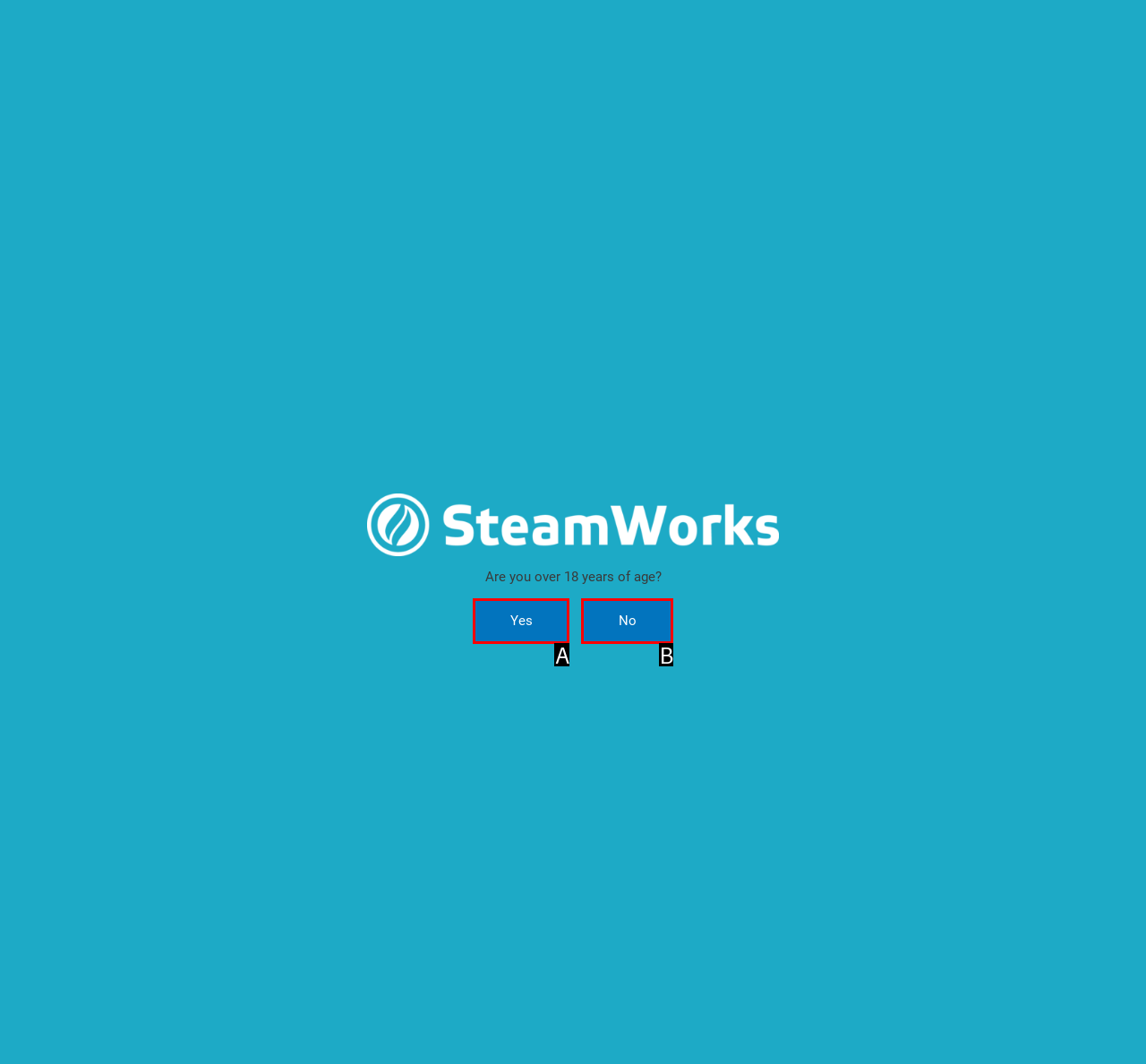Identify the UI element that corresponds to this description: Flipboard
Respond with the letter of the correct option.

None